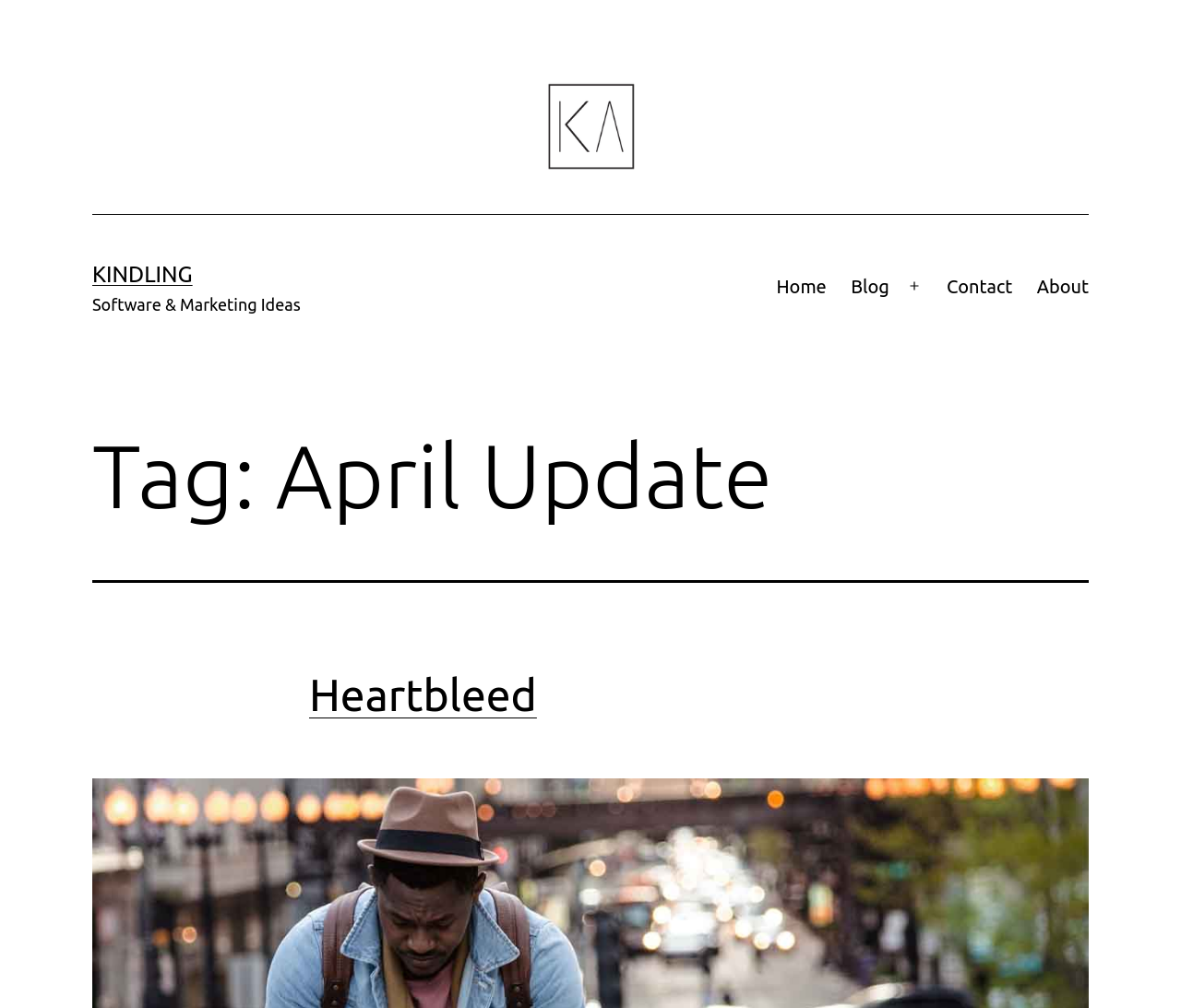What is the tag of the current update?
Please use the visual content to give a single word or phrase answer.

April Update